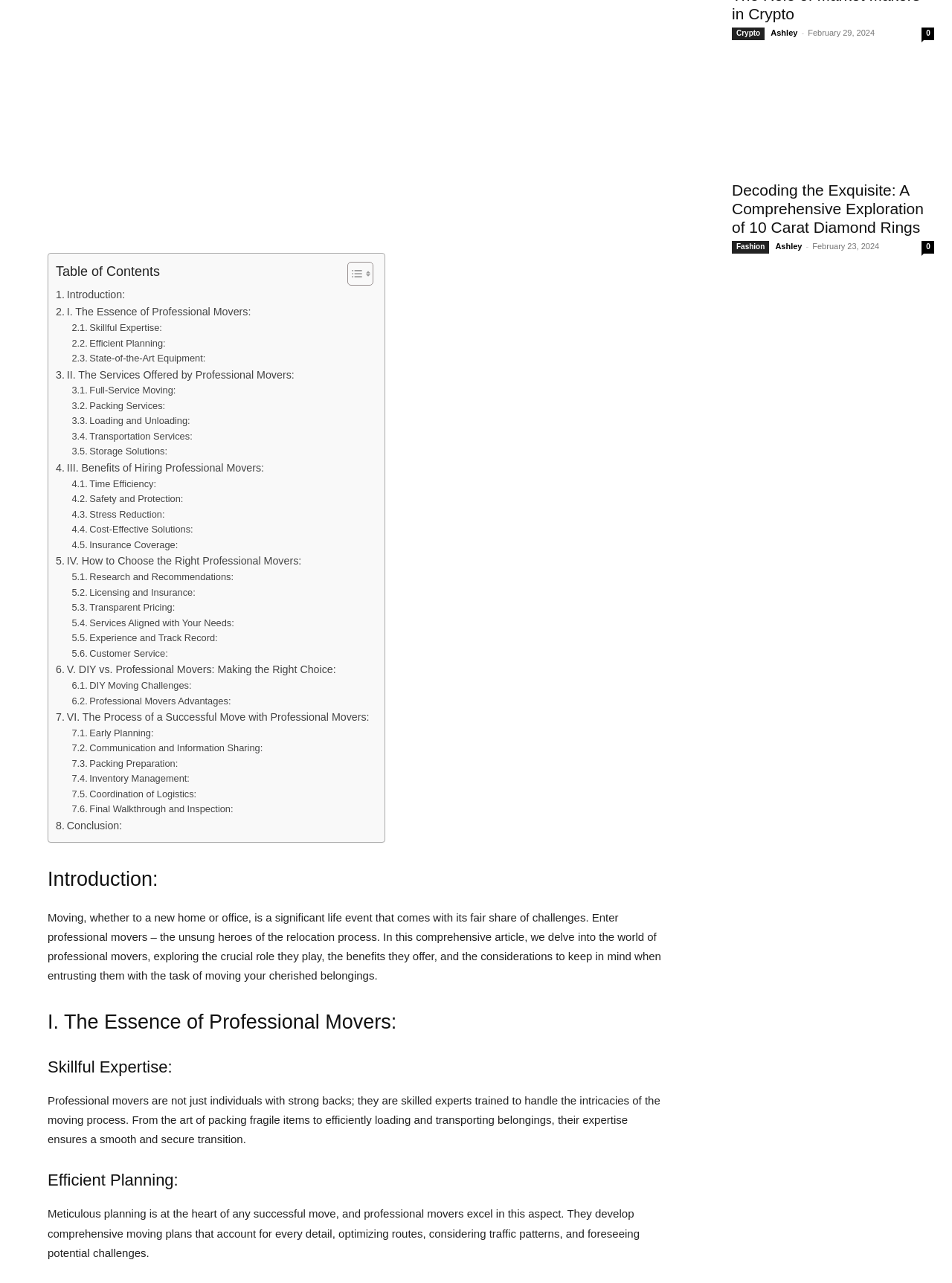Identify the bounding box for the given UI element using the description provided. Coordinates should be in the format (top-left x, top-left y, bottom-right x, bottom-right y) and must be between 0 and 1. Here is the description: Introduction:

[0.059, 0.223, 0.131, 0.237]